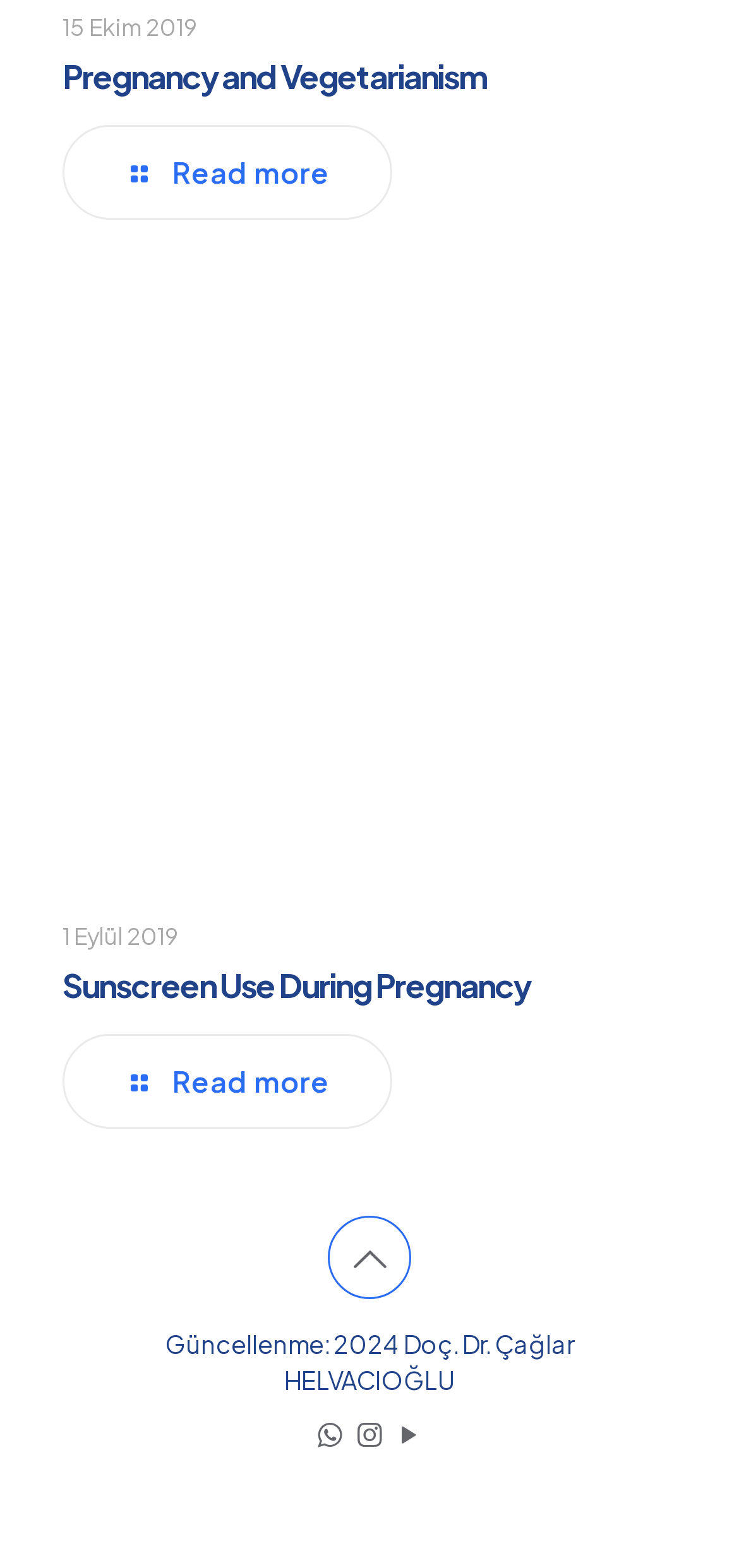Use one word or a short phrase to answer the question provided: 
How many articles are listed on this page?

2